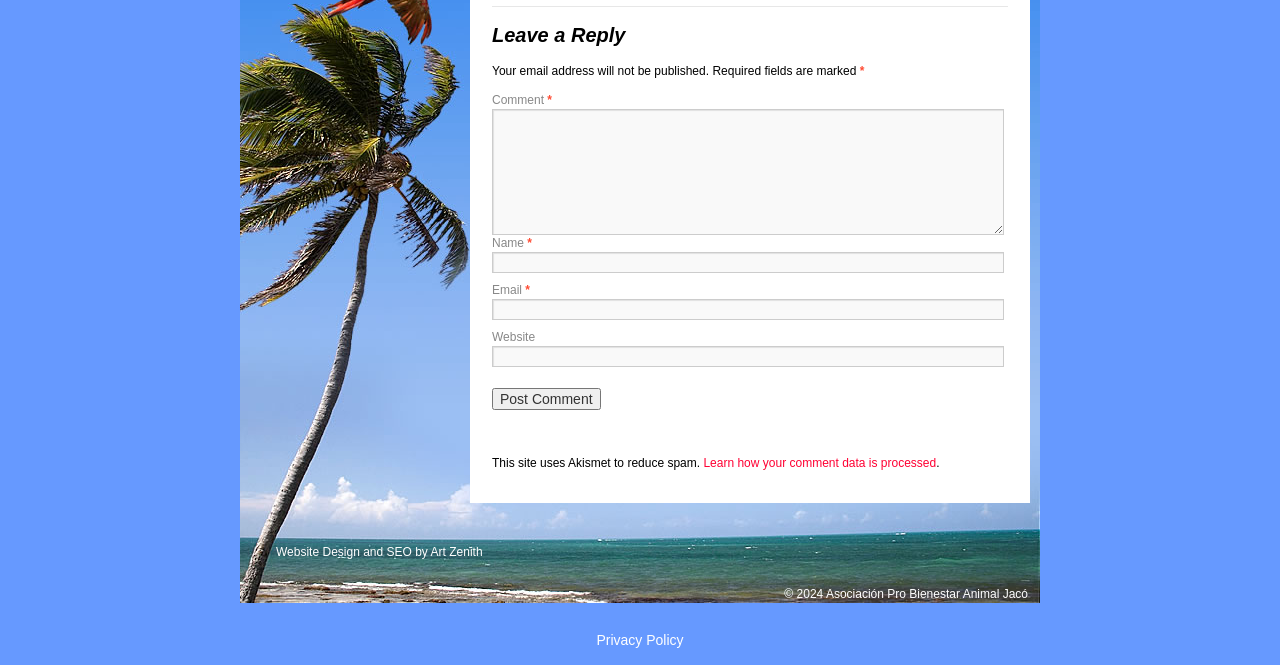Bounding box coordinates are specified in the format (top-left x, top-left y, bottom-right x, bottom-right y). All values are floating point numbers bounded between 0 and 1. Please provide the bounding box coordinate of the region this sentence describes: Privacy Policy

[0.466, 0.951, 0.534, 0.975]